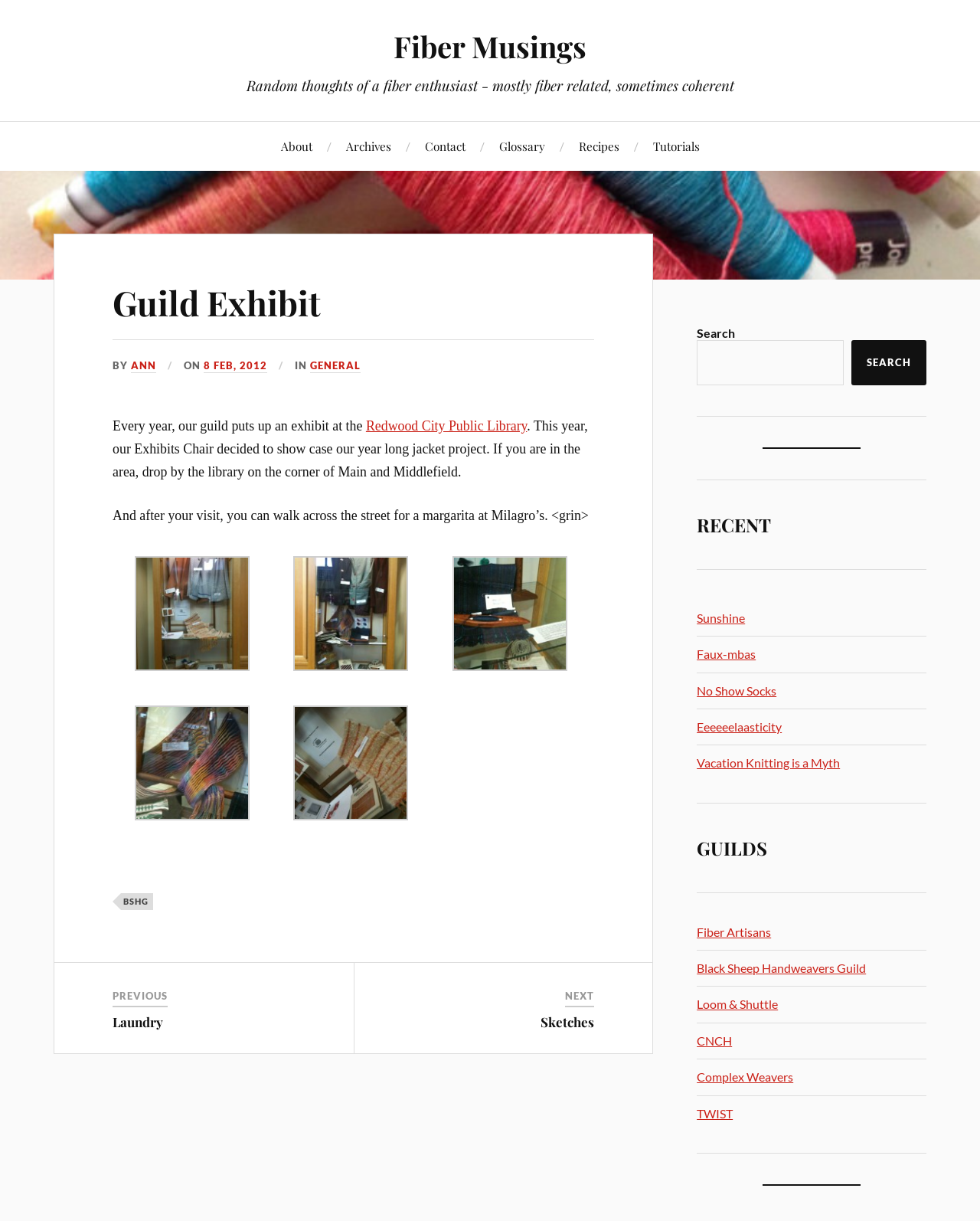How many links are there in the 'RECENT' section?
Please use the visual content to give a single word or phrase answer.

5